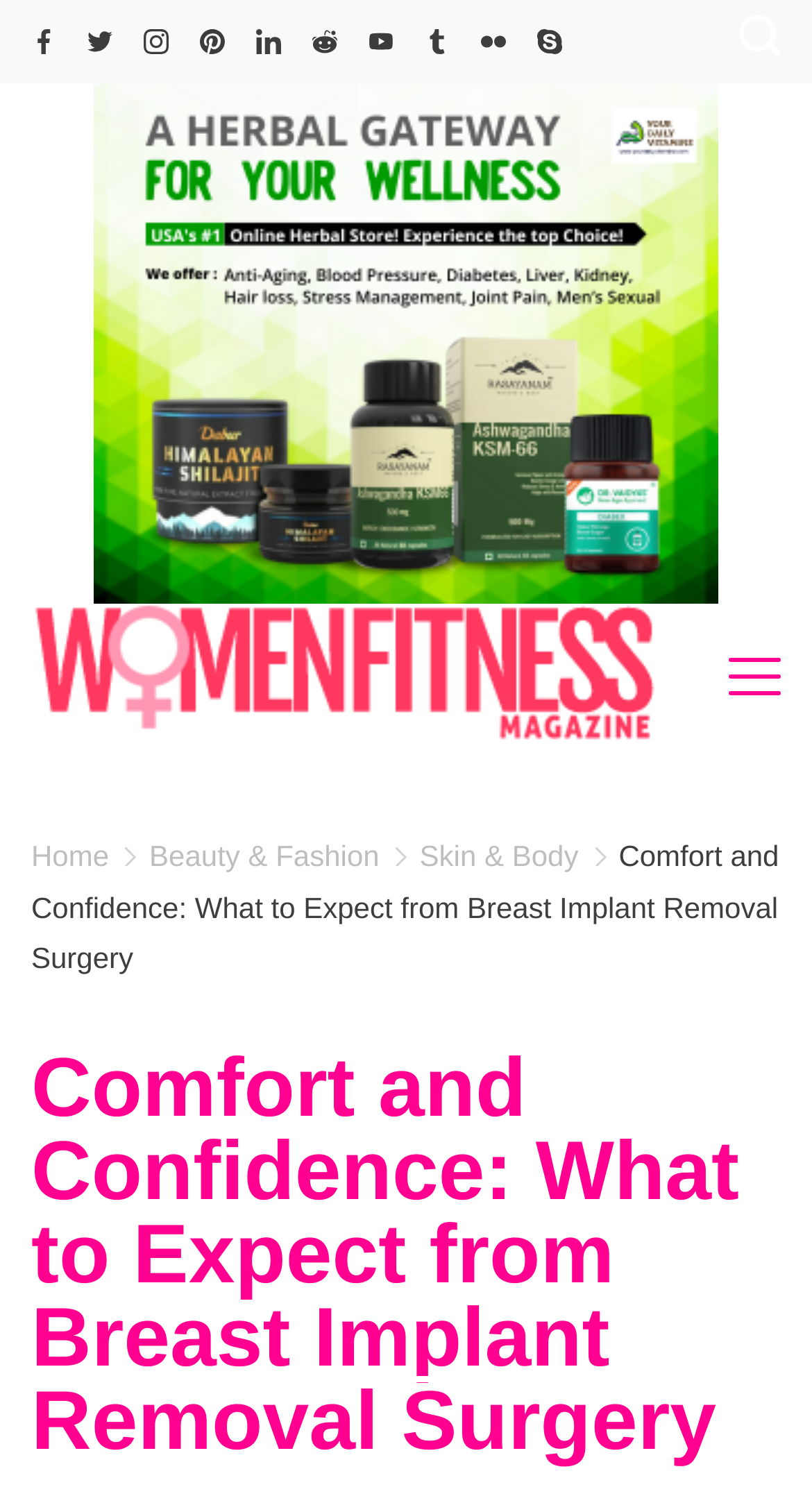Determine the bounding box coordinates of the region to click in order to accomplish the following instruction: "Click on Facebook link". Provide the coordinates as four float numbers between 0 and 1, specifically [left, top, right, bottom].

[0.038, 0.019, 0.069, 0.036]